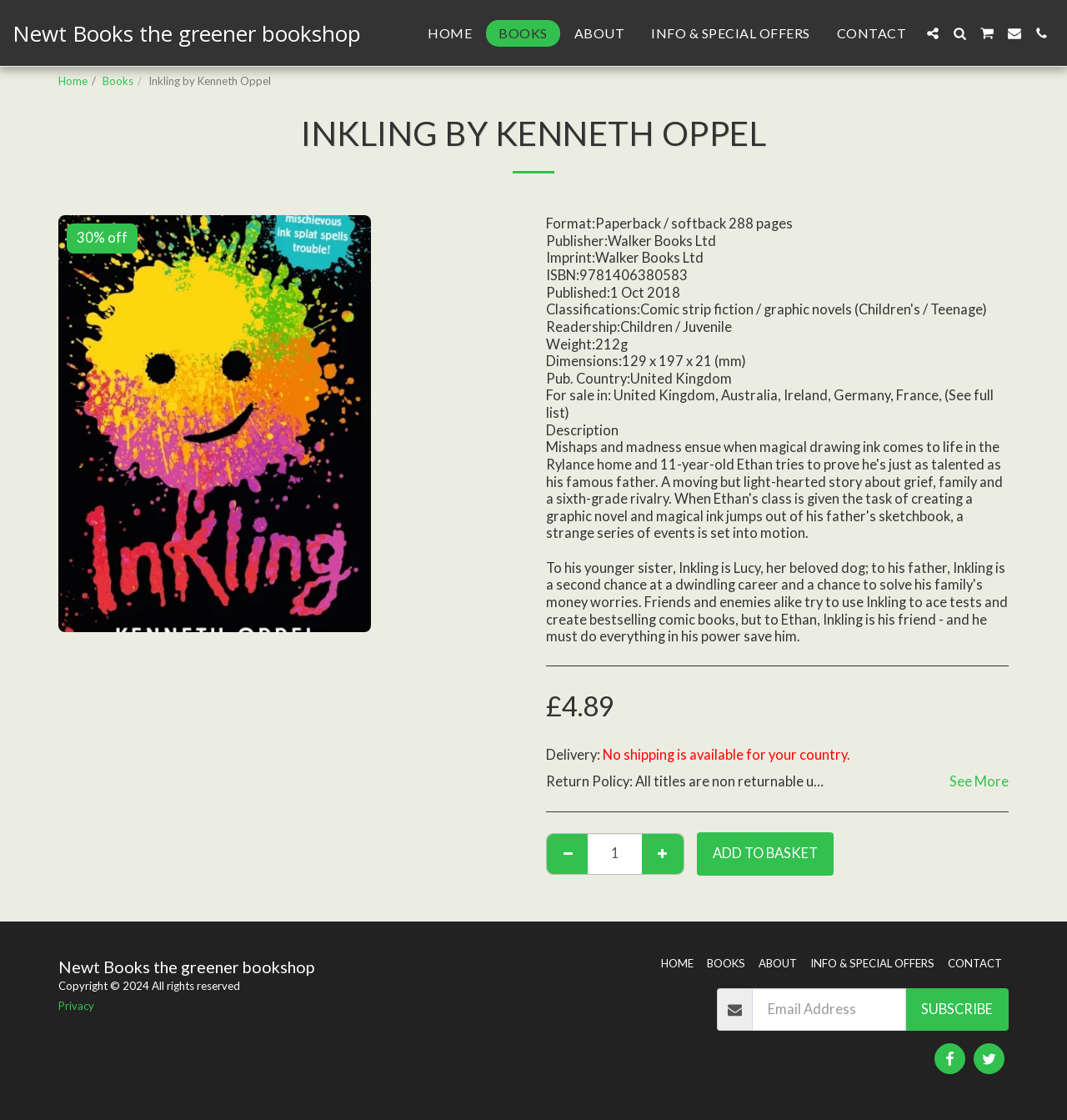What is the delivery status for my country?
Using the details shown in the screenshot, provide a comprehensive answer to the question.

The delivery status can be found in the section that displays the book's details, where it is written 'No shipping is available for your country.' This indicates that shipping is not available for the user's country.